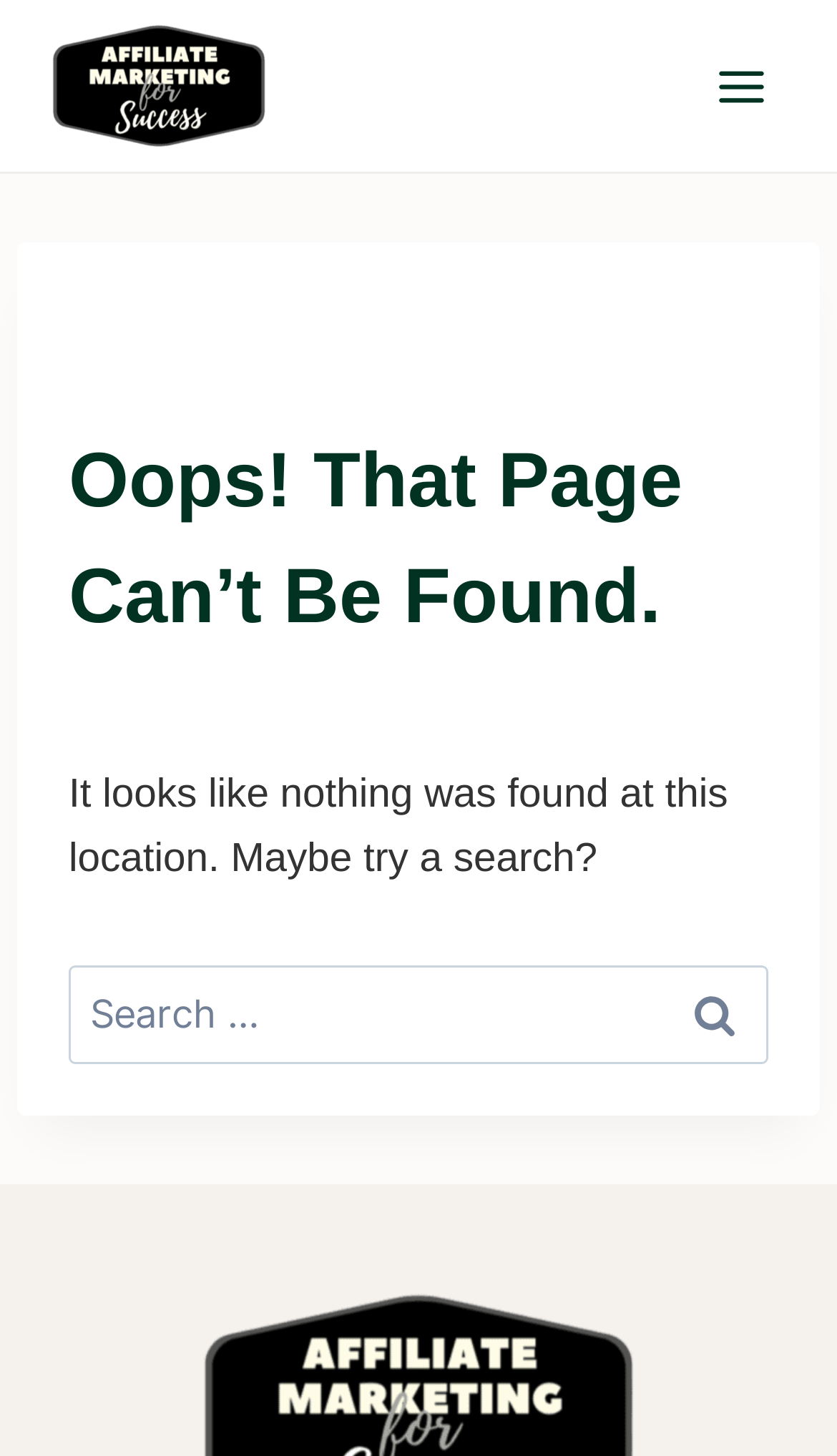Respond to the following question using a concise word or phrase: 
What is the suggested action for the user?

Try a search